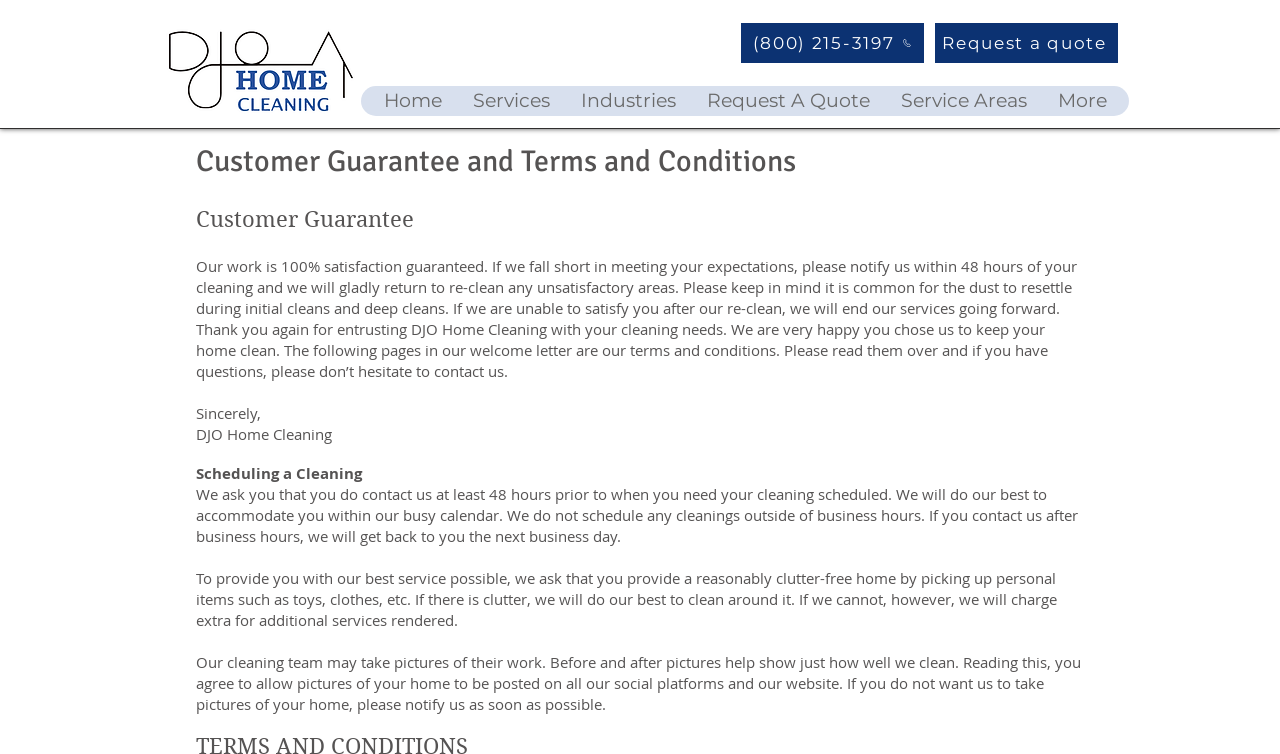How far in advance should you contact the company to schedule a cleaning?
Please provide a comprehensive answer to the question based on the webpage screenshot.

According to the terms and conditions, it is recommended to contact the company at least 48 hours prior to when you need your cleaning scheduled to ensure they can accommodate your request.